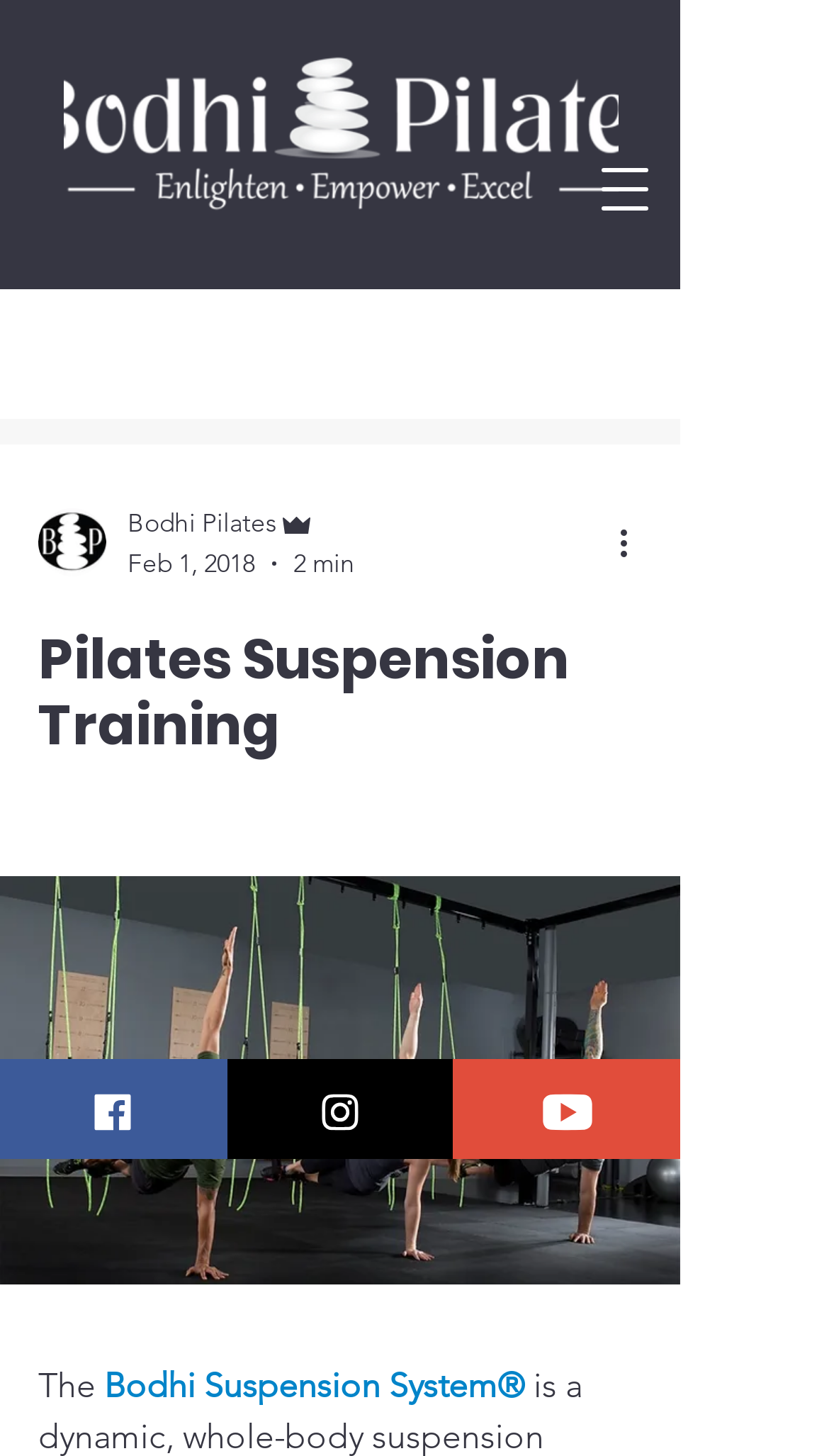Please identify the bounding box coordinates of the element on the webpage that should be clicked to follow this instruction: "Read about Bodhi Suspension System". The bounding box coordinates should be given as four float numbers between 0 and 1, formatted as [left, top, right, bottom].

[0.126, 0.938, 0.633, 0.966]